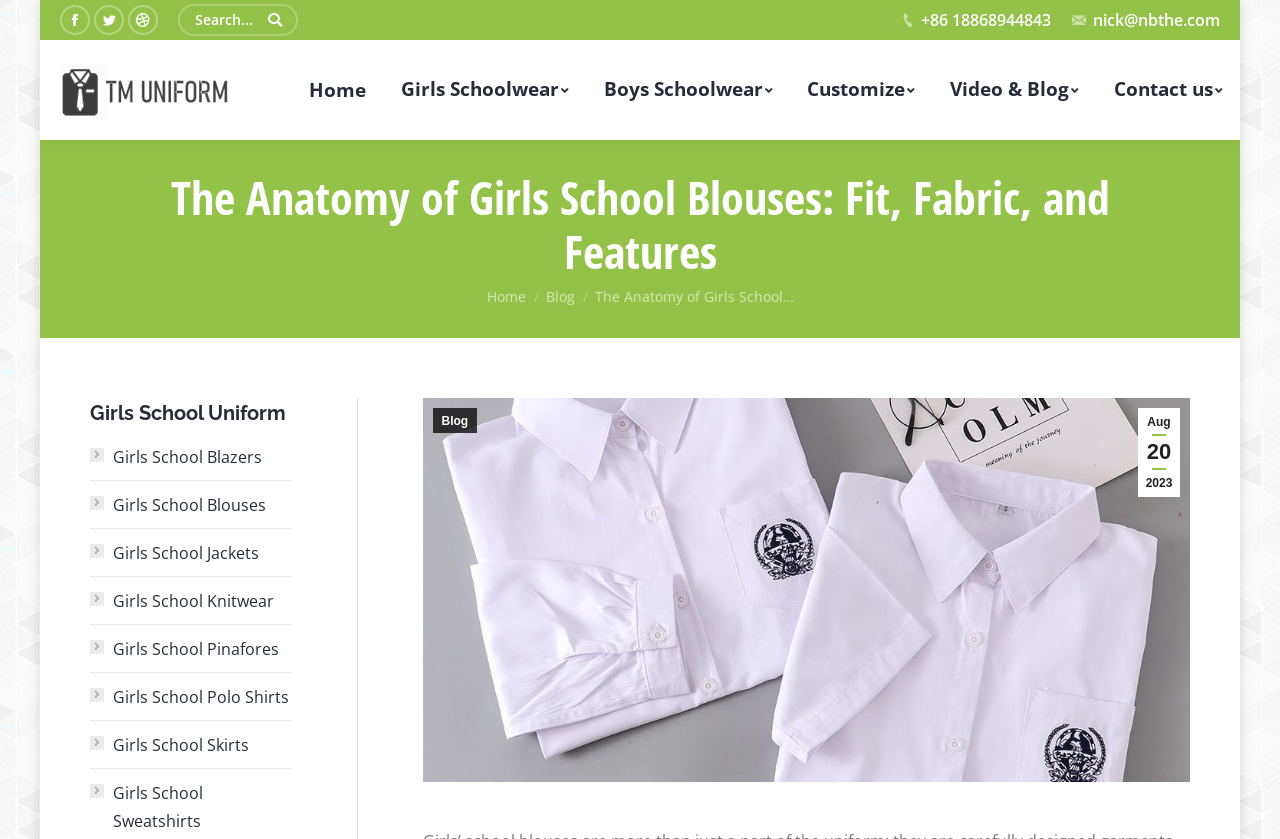Create an elaborate caption that covers all aspects of the webpage.

This webpage is about school uniforms, specifically girls' school blouses. At the top left corner, there are three social media links: Facebook, Twitter, and Dribbble. Next to them is a search bar with a magnifying glass icon. On the top right corner, there is a phone number and an email address.

Below the top section, there is a navigation menu with links to different categories, including "Home", "Girls Schoolwear", "Boys Schoolwear", "Customize", "Video & Blog", and "Contact us". Each link has an arrow icon next to it.

The main content of the page is a blog post titled "The Anatomy of Girls School Blouses: Fit, Fabric, and Features". The title is in a large font size and is centered at the top of the main content area. Below the title, there is a breadcrumb navigation showing the current location: "Home > Blog > The Anatomy of Girls School...".

To the right of the breadcrumb navigation, there is a large image that takes up most of the width of the page. Below the image, there are several links to different types of girls' school uniforms, including blazers, blouses, jackets, knitwear, pinafores, polo shirts, skirts, and sweatshirts. Each link has a small icon next to it.

At the bottom left corner of the main content area, there is a section titled "Girls School Uniform" with a few links to related topics.